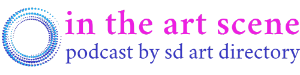Generate an in-depth description of the image.

The image features the logo of the "In The Art Scene" podcast, created by SD Art Directory. The logo displays a vibrant and artistic design, featuring a circular pattern transitioning from blue to purple hues. The text "in the art scene" is prominently displayed in a lively pink font, conveying dynamism and creativity, while the subtitle "podcast by sd art directory" is rendered in a more subdued blue, emphasizing its association with the SD Art Directory. This visual identity reflects the podcast's focus on discussions surrounding art and creativity in various forms, inviting listeners to explore and engage with the vibrant art community.